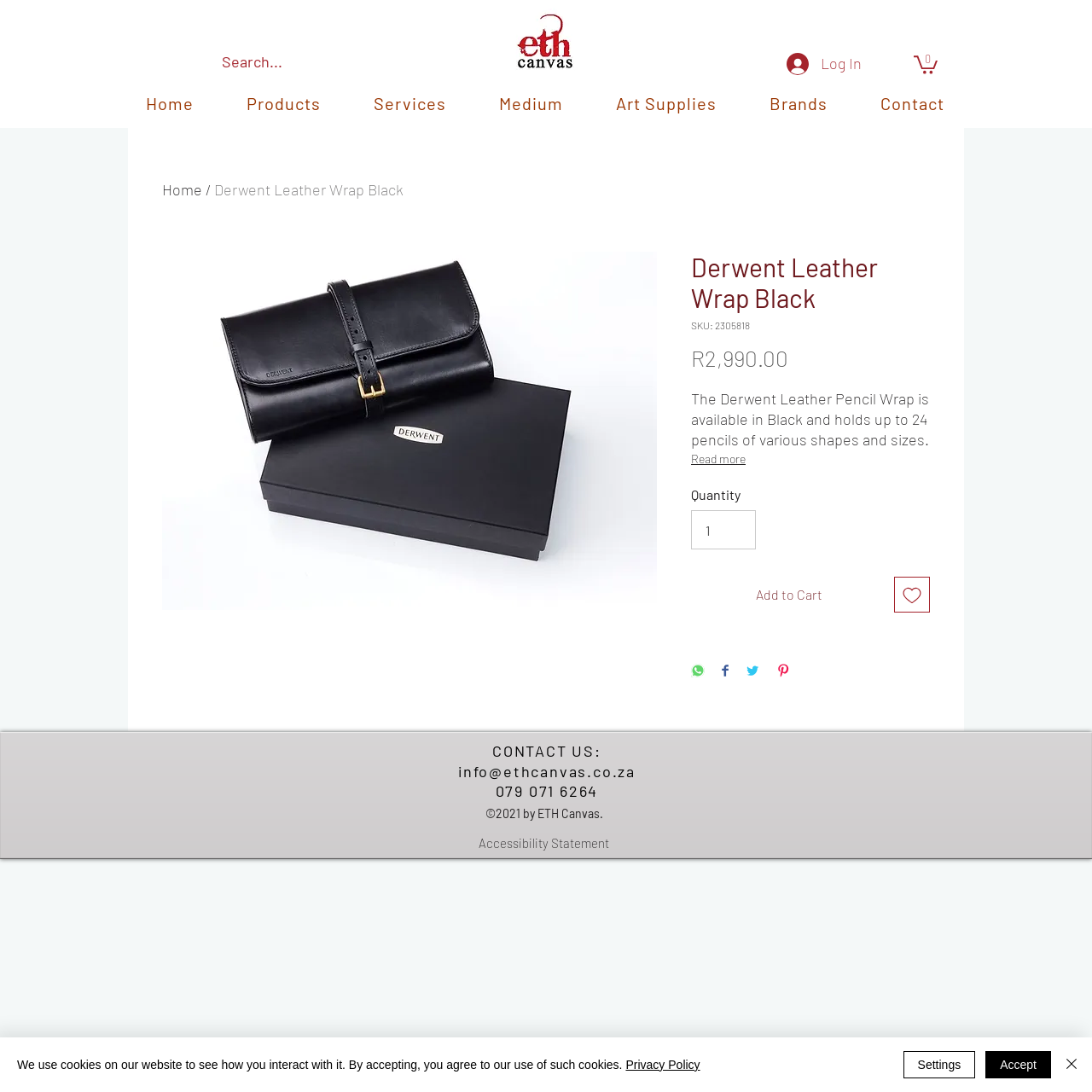Identify the bounding box coordinates for the element that needs to be clicked to fulfill this instruction: "View cart contents". Provide the coordinates in the format of four float numbers between 0 and 1: [left, top, right, bottom].

[0.837, 0.049, 0.859, 0.068]